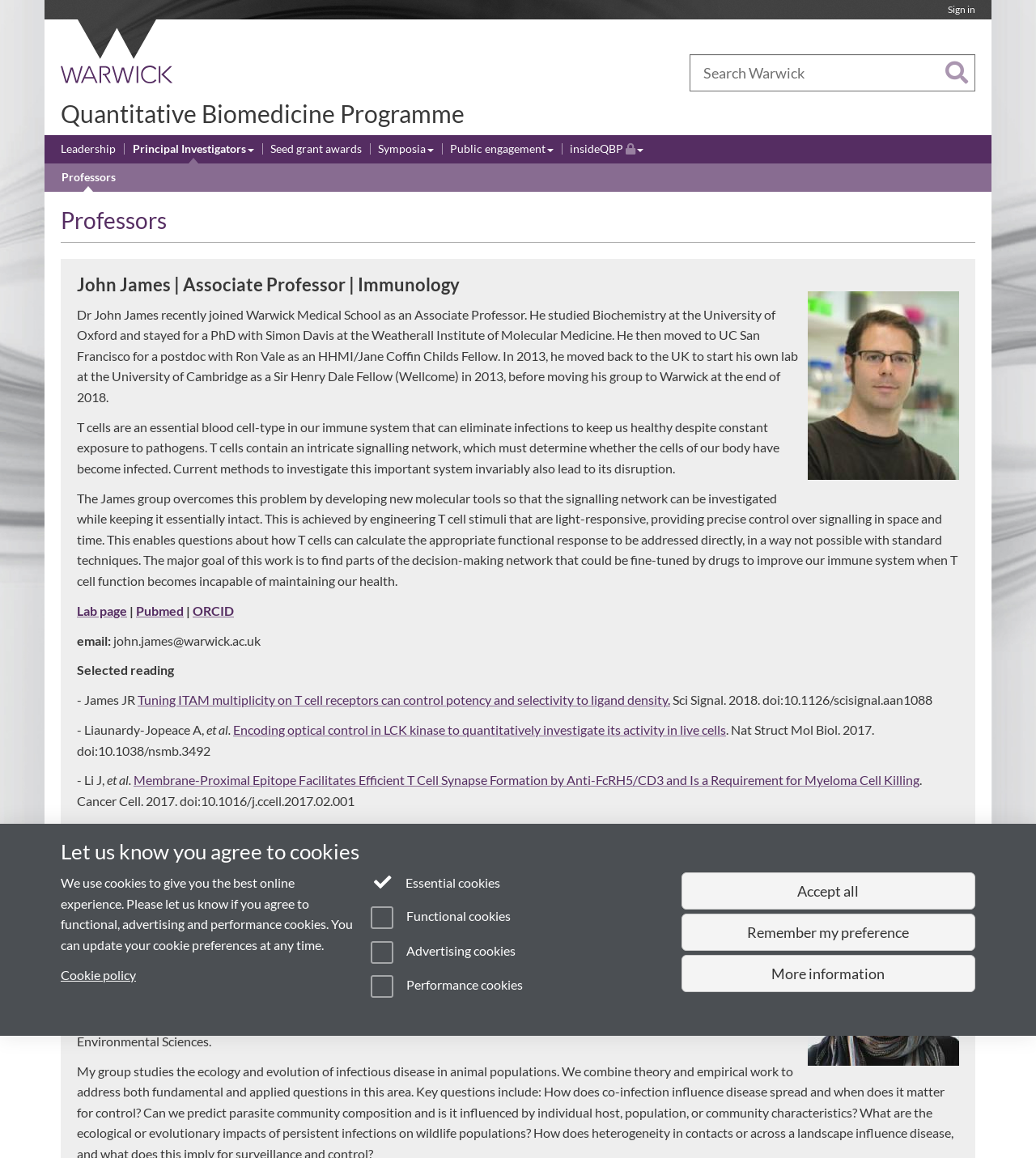Show the bounding box coordinates of the region that should be clicked to follow the instruction: "Learn about the Quantitative Biomedicine Programme."

[0.055, 0.079, 0.941, 0.117]